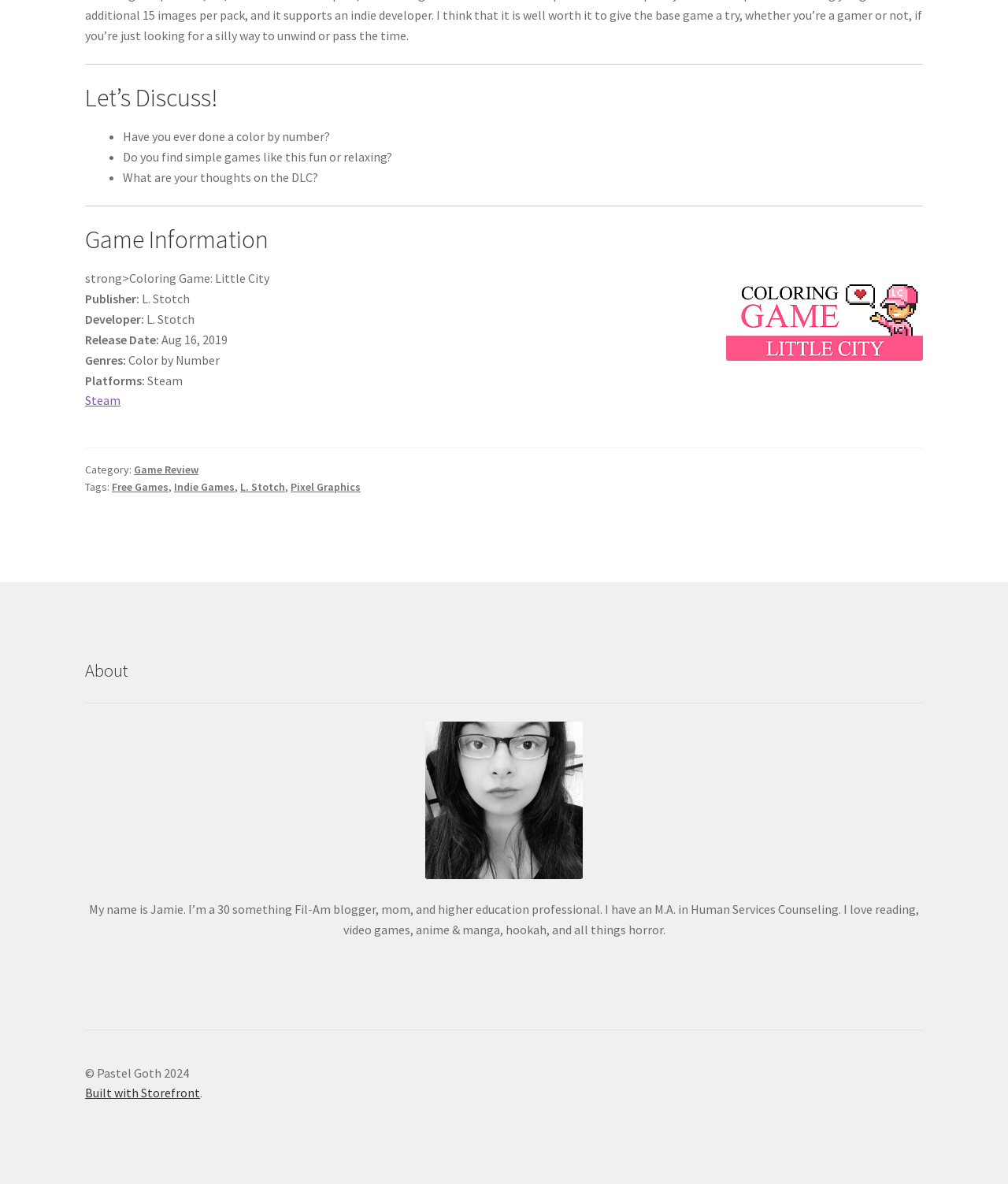Bounding box coordinates are specified in the format (top-left x, top-left y, bottom-right x, bottom-right y). All values are floating point numbers bounded between 0 and 1. Please provide the bounding box coordinate of the region this sentence describes: Steam

[0.084, 0.332, 0.12, 0.345]